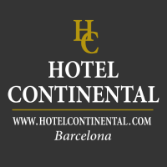What is the URL of the Hotel Continental's website?
Using the screenshot, give a one-word or short phrase answer.

www.hotelcontinental.com